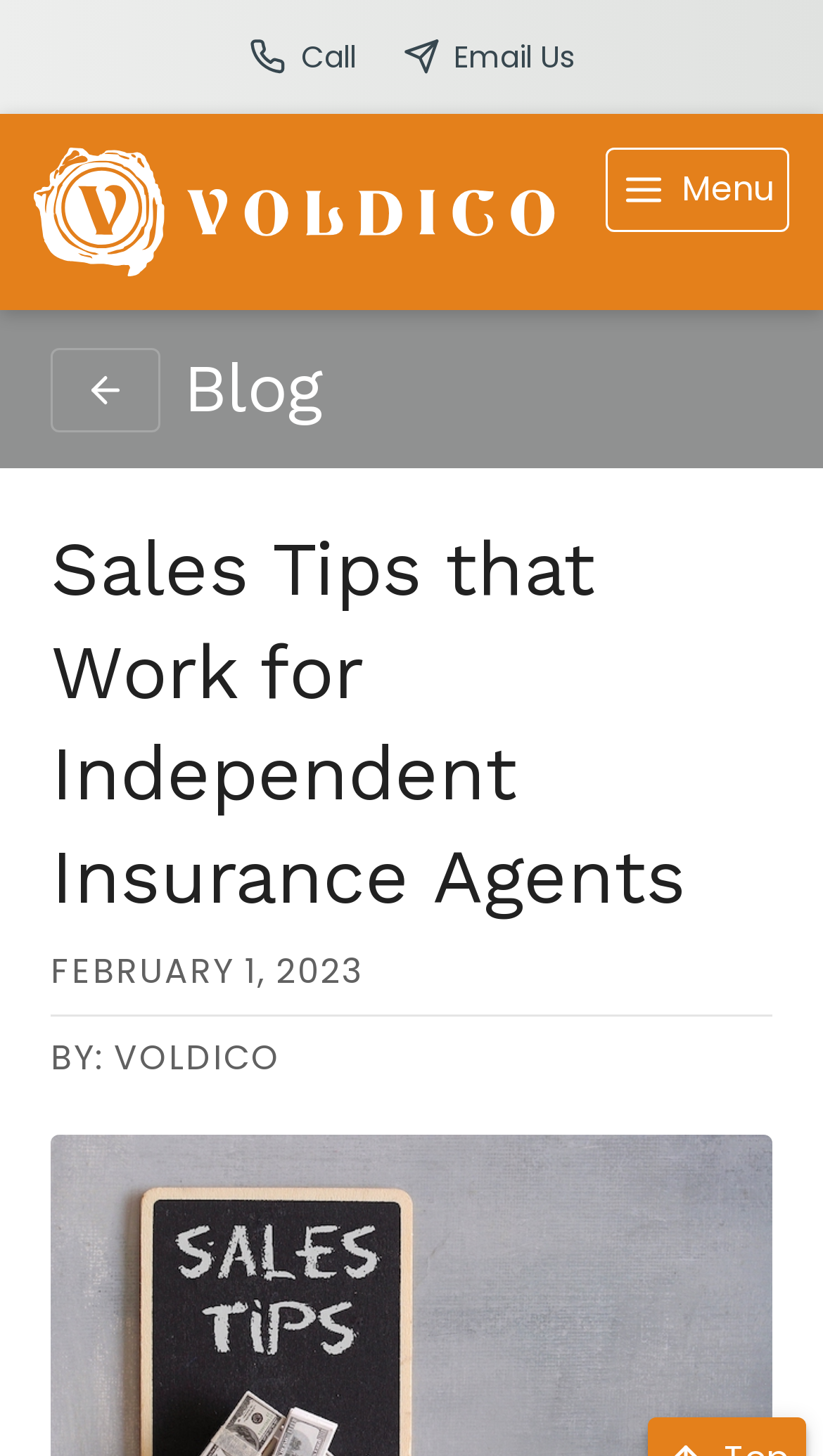Using the description: "Menu", identify the bounding box of the corresponding UI element in the screenshot.

[0.736, 0.101, 0.959, 0.159]